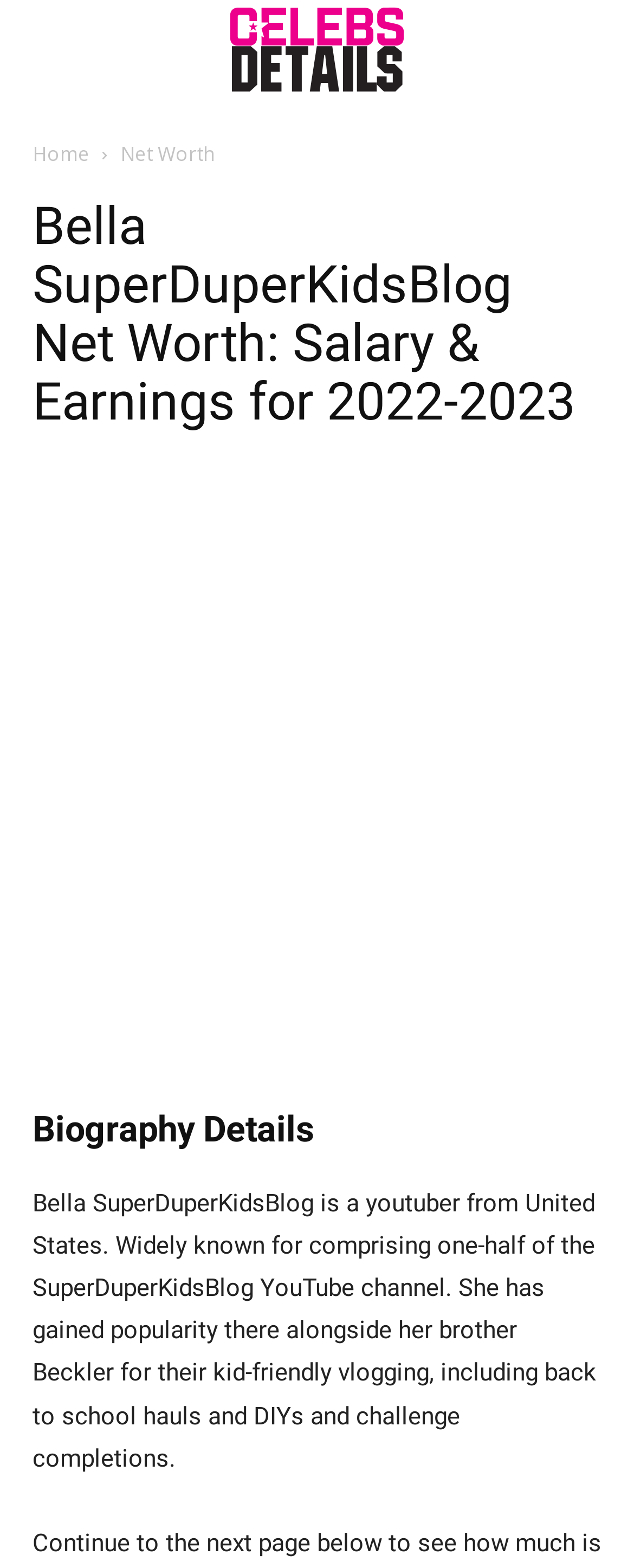Detail the various sections and features present on the webpage.

The webpage is about Bella SuperDuperKidsBlog's net worth, salary, and earnings for 2024. At the top, there is a link to an unknown page, accompanied by an image. Below this, there are two links, "Home" and "Net Worth", which are positioned side by side. 

The main content is under the "Net Worth" section, which starts with a heading that mentions Bella SuperDuperKidsBlog's net worth, salary, and earnings for 2022-2023. Below this heading, there is an advertisement iframe that spans the entire width of the page. 

Further down, there is another heading titled "Biography Details". Below this, there is a paragraph of text that provides information about Bella SuperDuperKidsBlog, stating that she is a YouTuber from the United States, known for her kid-friendly vlogging content on the SuperDuperKidsBlog YouTube channel alongside her brother Beckler.